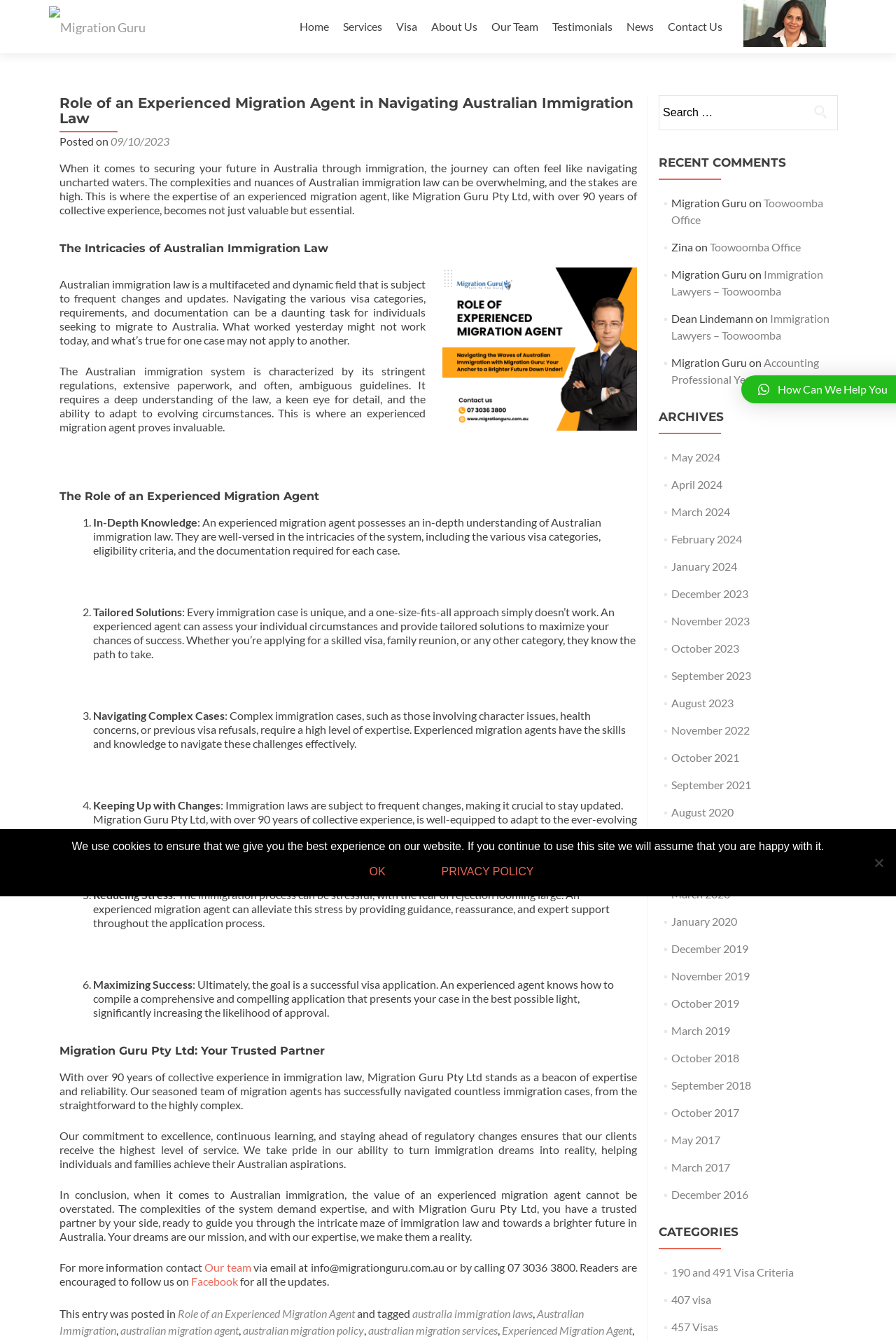Please answer the following question using a single word or phrase: 
How can individuals contact Migration Guru Pty Ltd?

Via email or phone